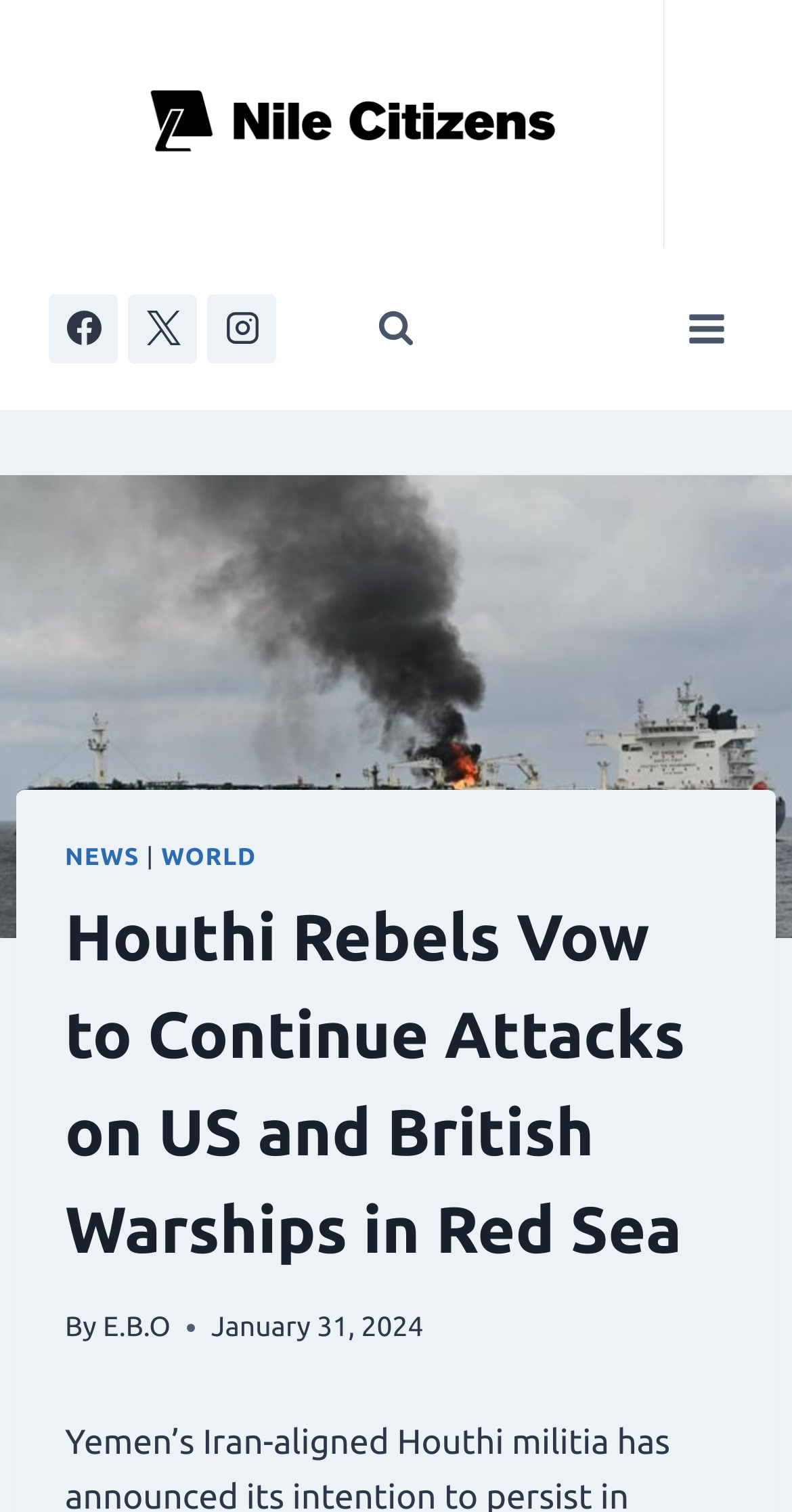Please locate and retrieve the main header text of the webpage.

Houthi Rebels Vow to Continue Attacks on US and British Warships in Red Sea